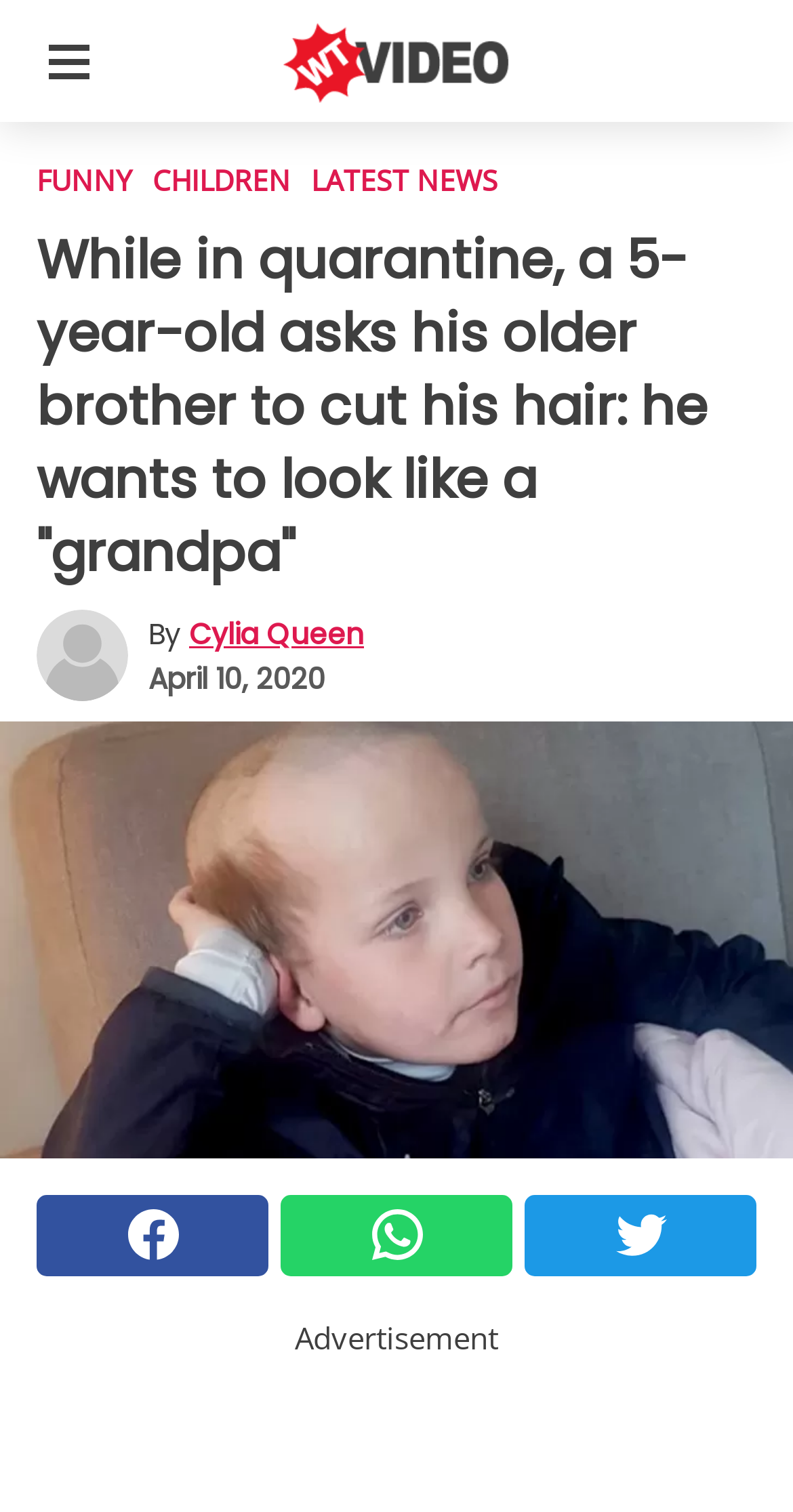Determine the bounding box of the UI element mentioned here: "Funny". The coordinates must be in the format [left, top, right, bottom] with values ranging from 0 to 1.

[0.046, 0.105, 0.167, 0.135]